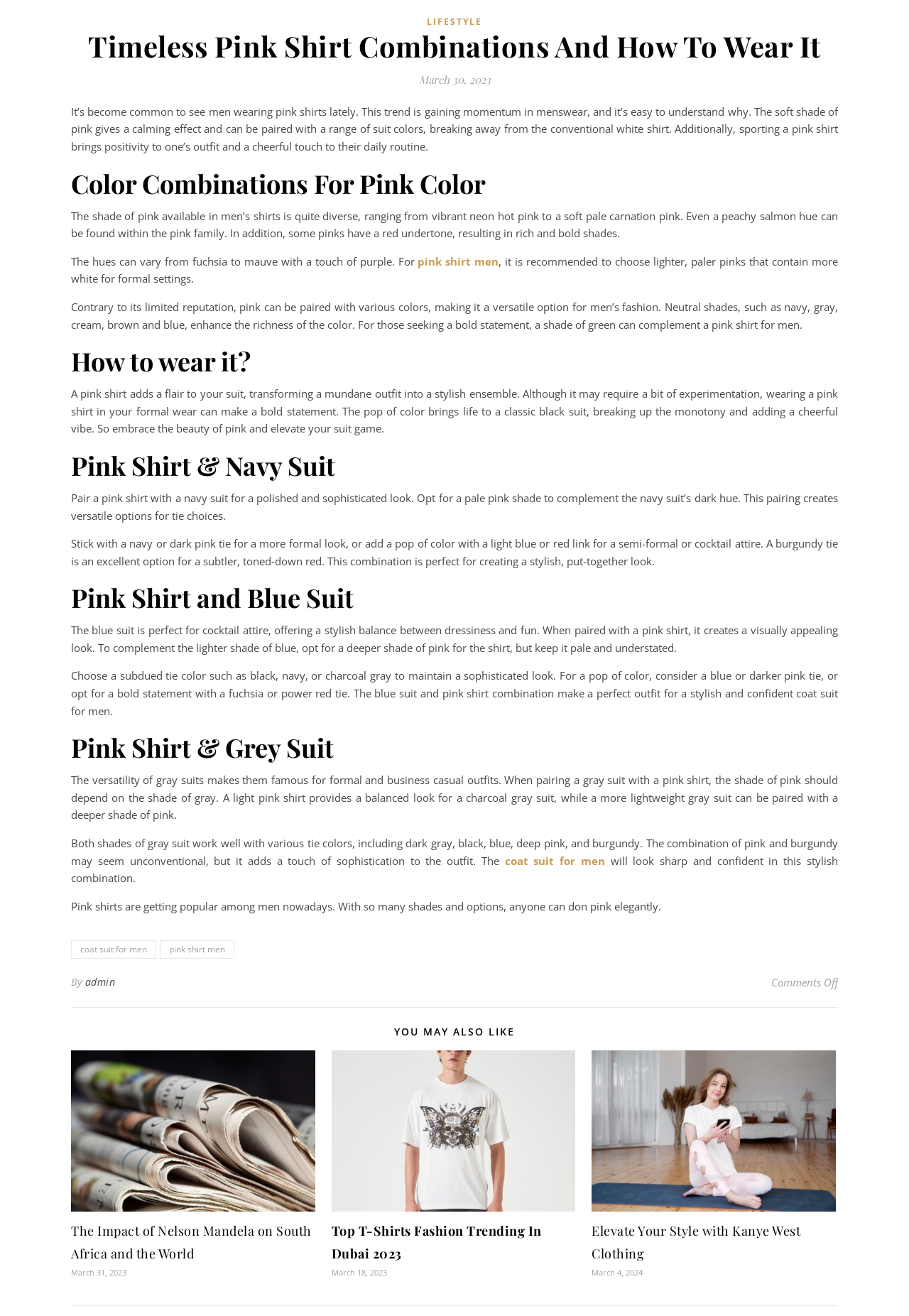Please provide a comprehensive answer to the question below using the information from the image: What is the effect of wearing a pink shirt on a man's outfit?

The article states that wearing a pink shirt adds a flair to a man's suit, transforming a mundane outfit into a stylish ensemble, and brings a cheerful touch to their daily routine.